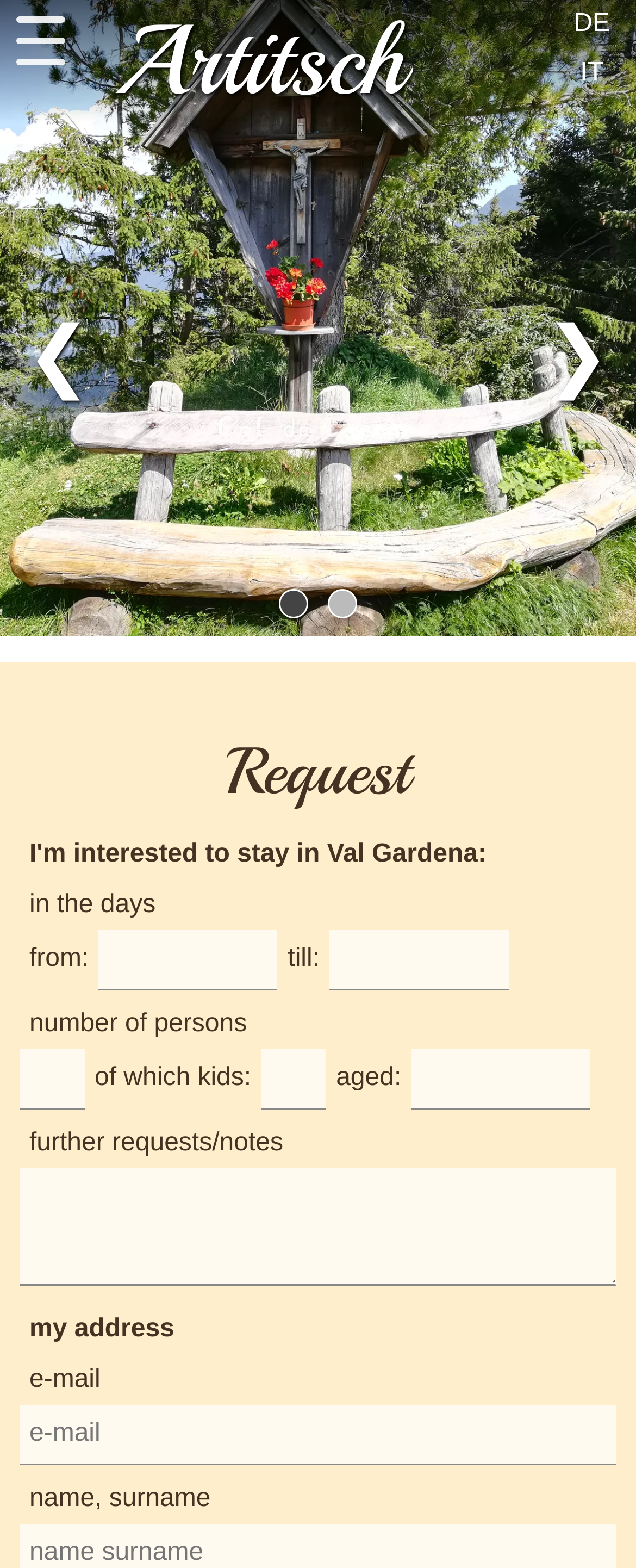Provide the bounding box coordinates for the specified HTML element described in this description: "parent_node: aged: name="age"". The coordinates should be four float numbers ranging from 0 to 1, in the format [left, top, right, bottom].

[0.646, 0.669, 0.928, 0.707]